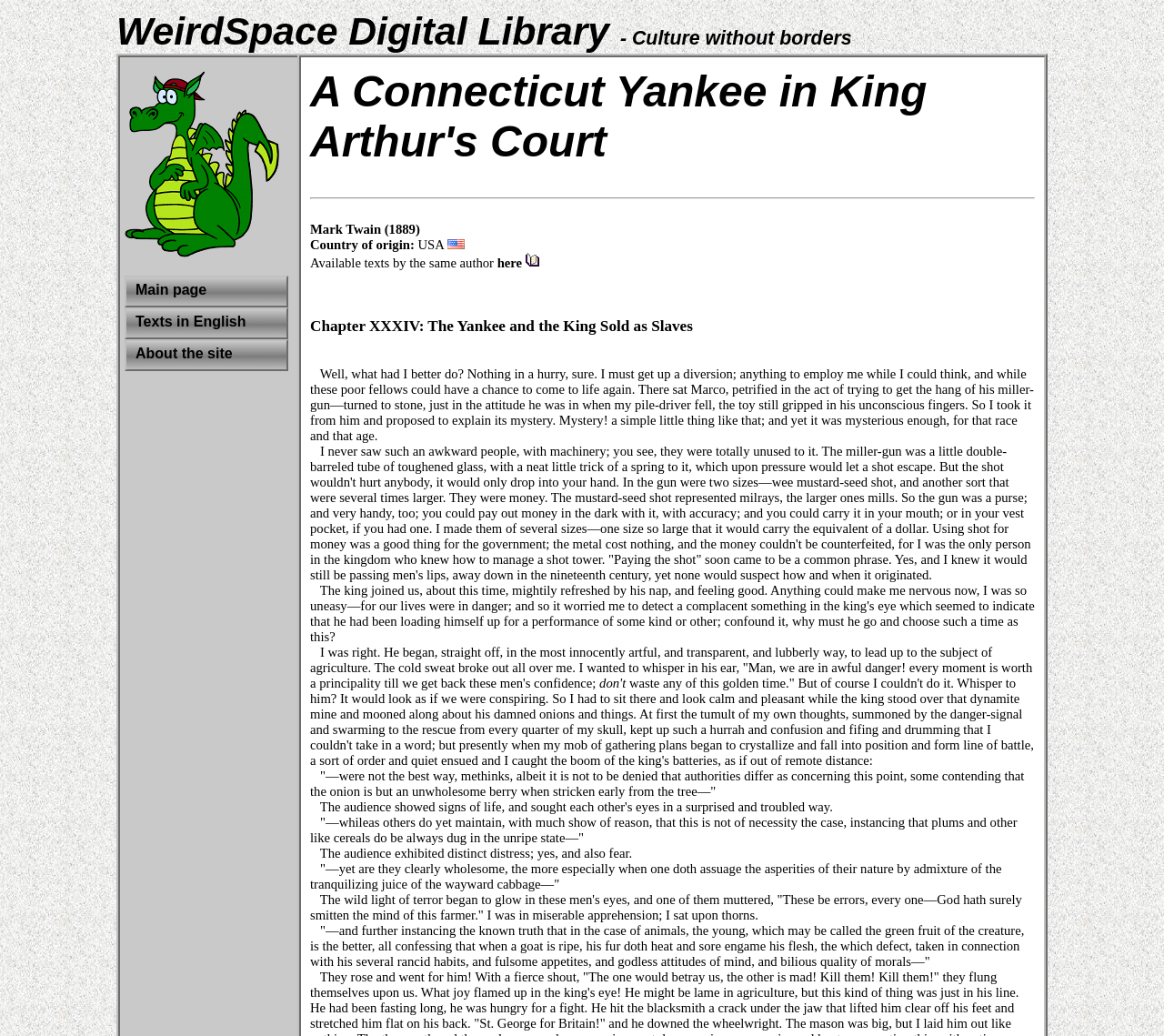Refer to the image and answer the question with as much detail as possible: Who is the author of the book?

The author of the book can be found in a static text element on the webpage, which says 'Mark Twain'. This is likely the author of the book being displayed on the webpage.